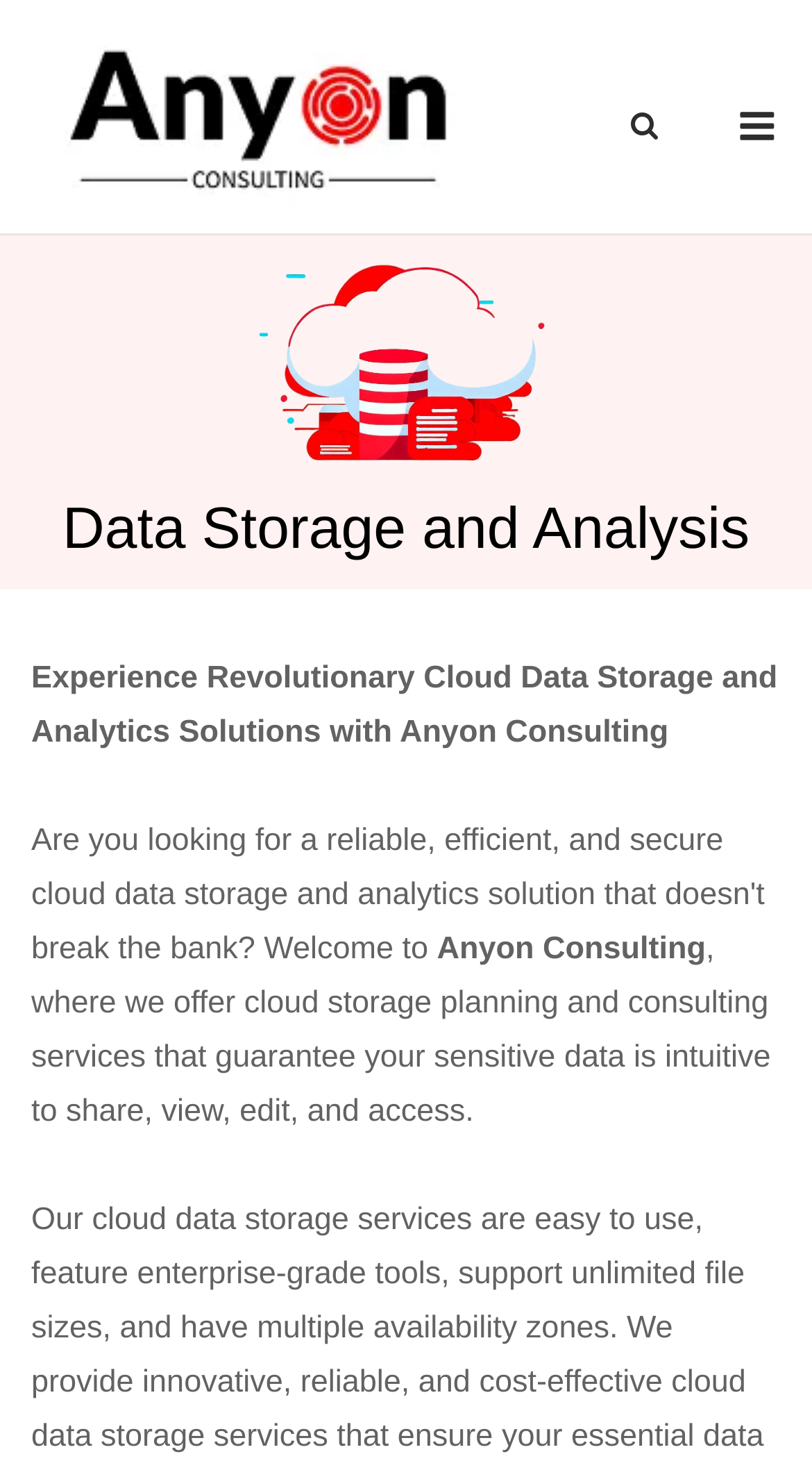What is the company name? Examine the screenshot and reply using just one word or a brief phrase.

Anyon Consulting Inc